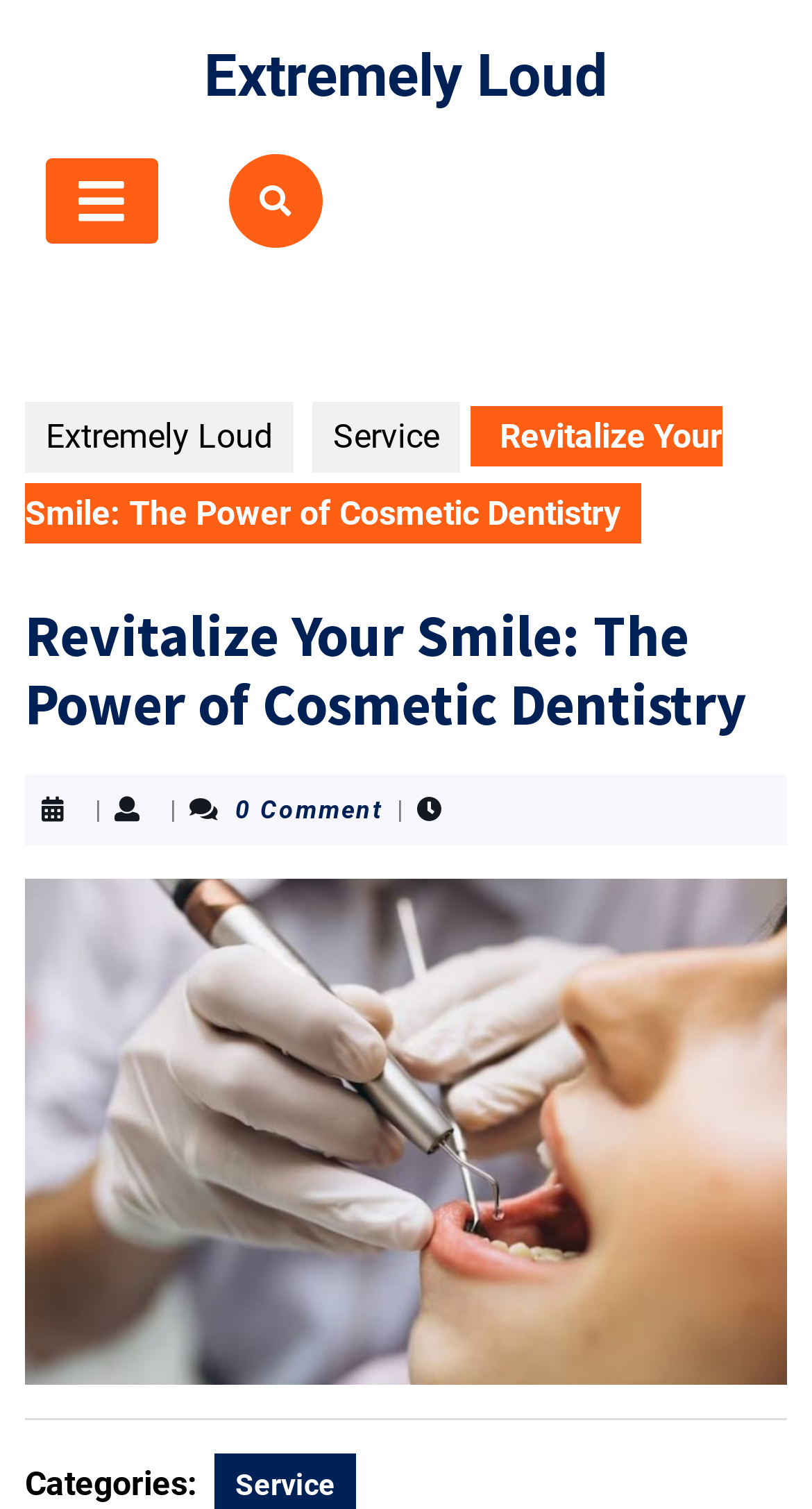Explain the webpage in detail, including its primary components.

The webpage is about cosmetic dentistry, with a focus on revitalizing one's smile. At the top, there is a link to "Extremely Loud" and an open button icon. Below this, there is a row of links, including "Extremely Loud" again, as well as "Service". 

To the right of these links, there is a heading that reads "Revitalize Your Smile: The Power of Cosmetic Dentistry". Below this heading, there are three vertical lines, with "0 Comment" written in between the second and third lines. 

Further down, there is a large image that appears to be a post thumbnail, taking up most of the width of the page. Below the image, there is a horizontal separator line. 

At the very bottom, there is a label that reads "Categories:". The overall layout suggests that this webpage is a blog post or article about cosmetic dentistry, with a focus on the titular topic.